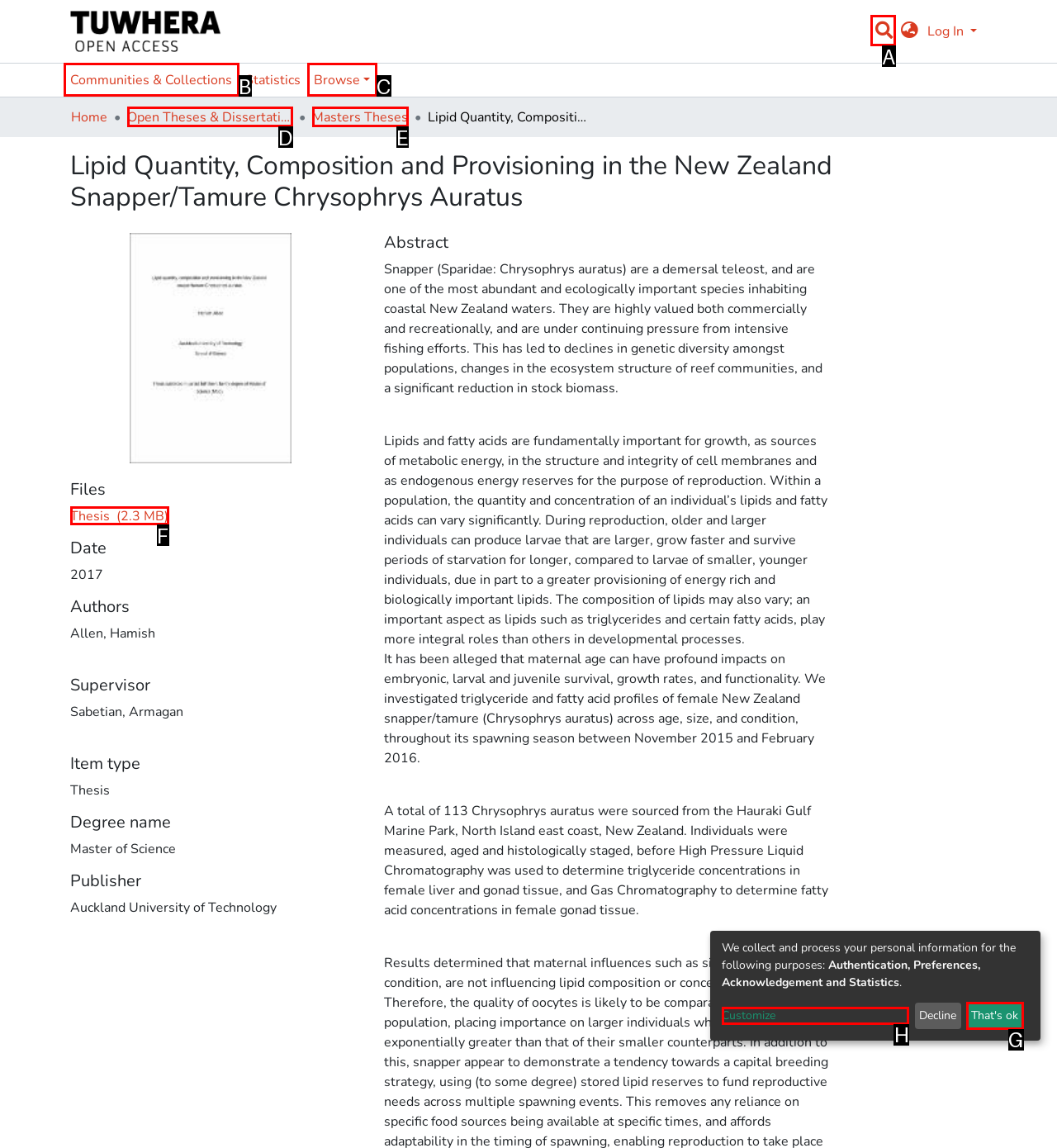Tell me the correct option to click for this task: Search for something
Write down the option's letter from the given choices.

A